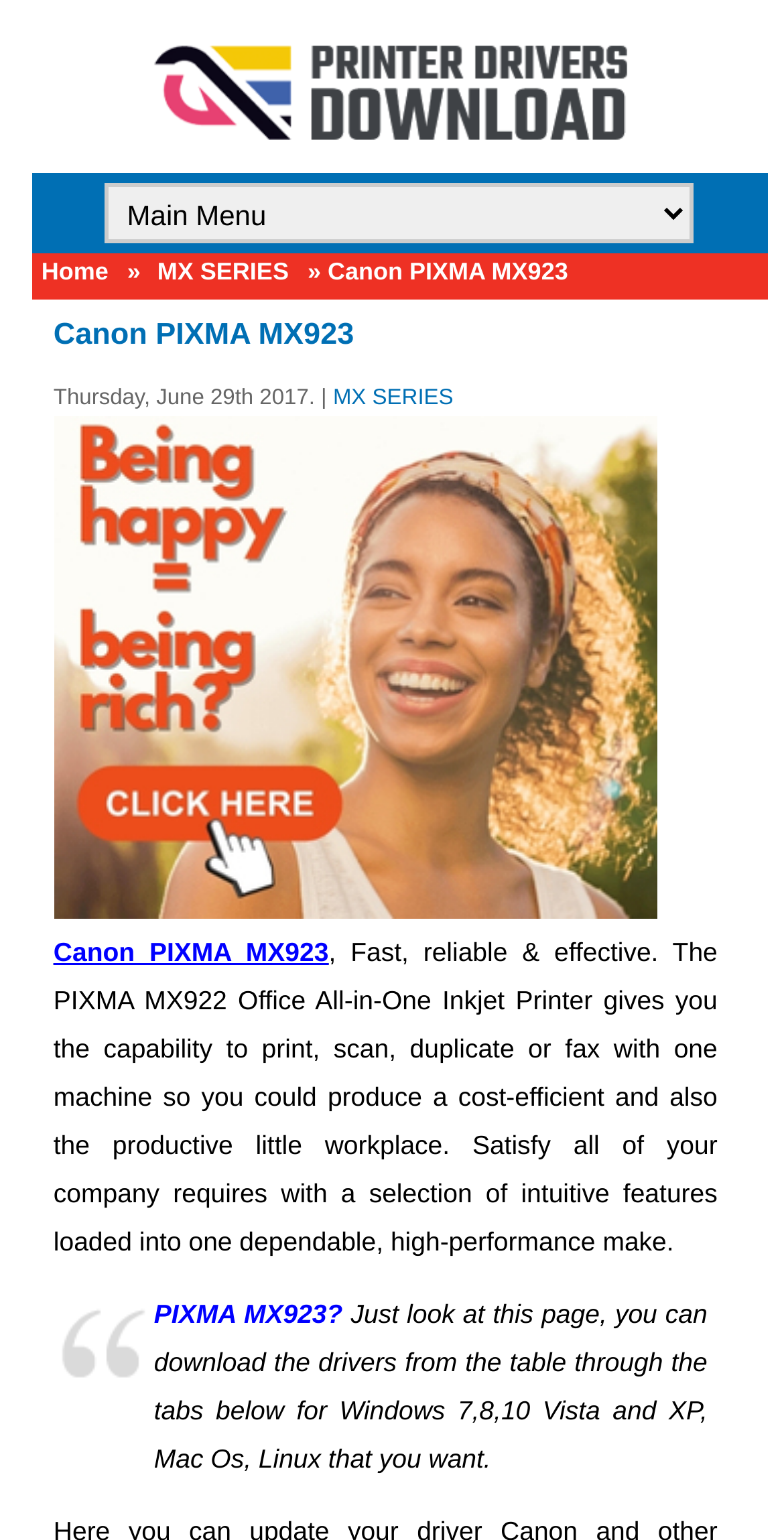Given the element description title="Printers Drivers Download", identify the bounding box coordinates for the UI element on the webpage screenshot. The format should be (top-left x, top-left y, bottom-right x, bottom-right y), with values between 0 and 1.

[0.179, 0.09, 0.82, 0.11]